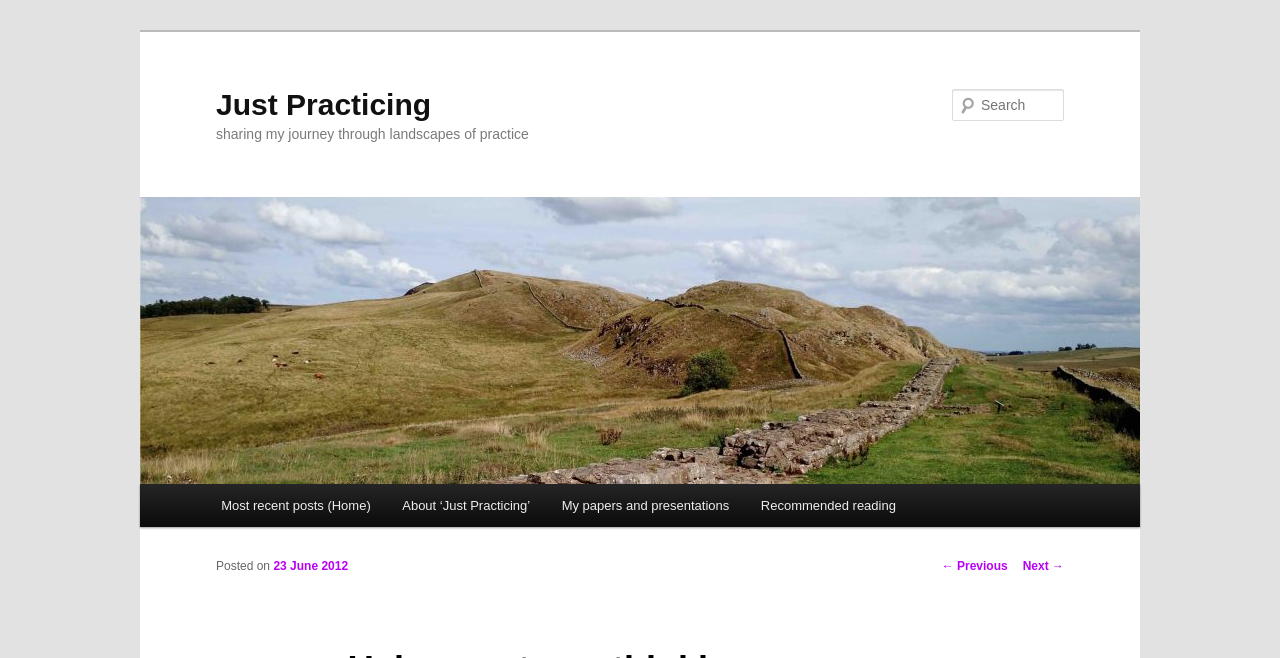Convey a detailed summary of the webpage, mentioning all key elements.

The webpage appears to be a blog post titled "Using systems thinking as a public policy actor: personal reflections | Just Practicing". At the top left, there is a link to skip to the primary content. Below it, there is a heading with the title "Just Practicing" and a smaller link with the same text. 

To the right of the title, there is a heading that reads "sharing my journey through landscapes of practice". Below this heading, there is a large image with the text "Just Practicing" on it, which takes up most of the top section of the page.

On the top right, there is a search bar with a label "Search" and a text box to input search queries. 

The main menu is located on the left side of the page, with links to "Most recent posts (Home)", "About ‘Just Practicing’", "My papers and presentations", and "Recommended reading". 

The main content of the page is not explicitly described in the accessibility tree, but it appears to be a blog post based on the meta description. At the bottom of the page, there is a post navigation section with links to the previous and next posts, as well as the date "23 June 2012" when the post was published.